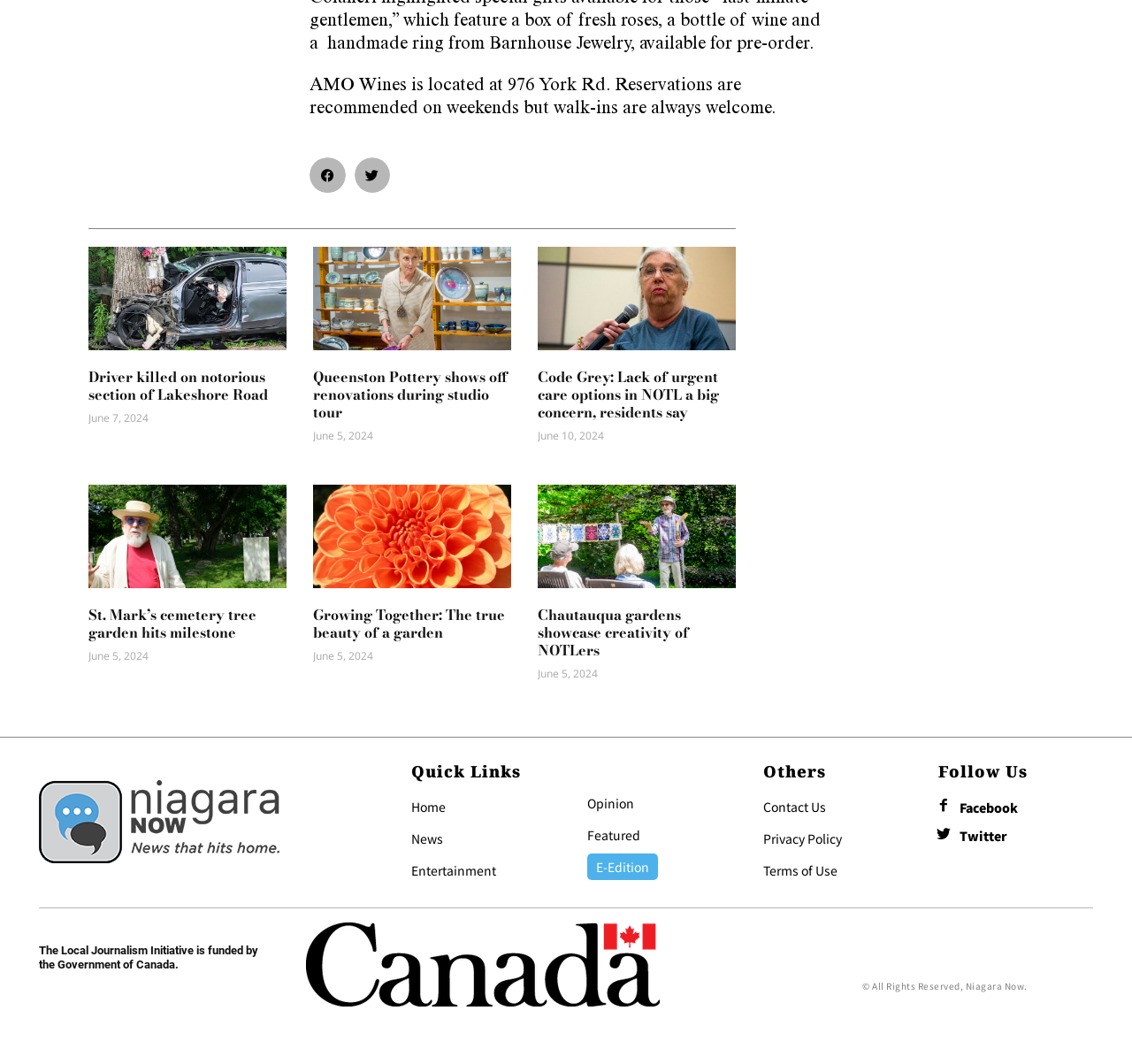Pinpoint the bounding box coordinates for the area that should be clicked to perform the following instruction: "Contact Us".

[0.674, 0.749, 0.729, 0.766]